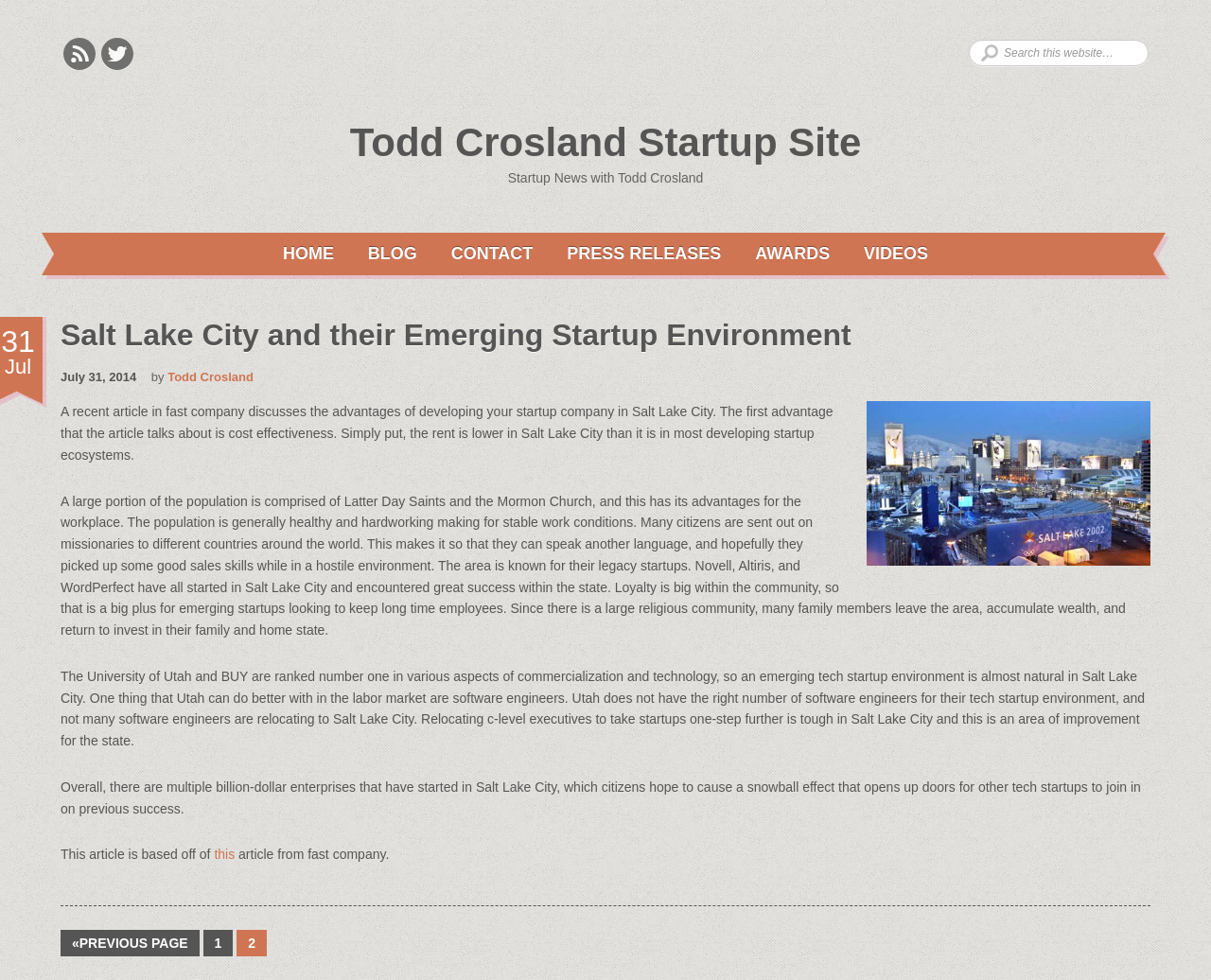Identify the bounding box coordinates of the clickable region to carry out the given instruction: "Read the article about Salt Lake City and their Emerging Startup Environment".

[0.05, 0.324, 0.703, 0.359]